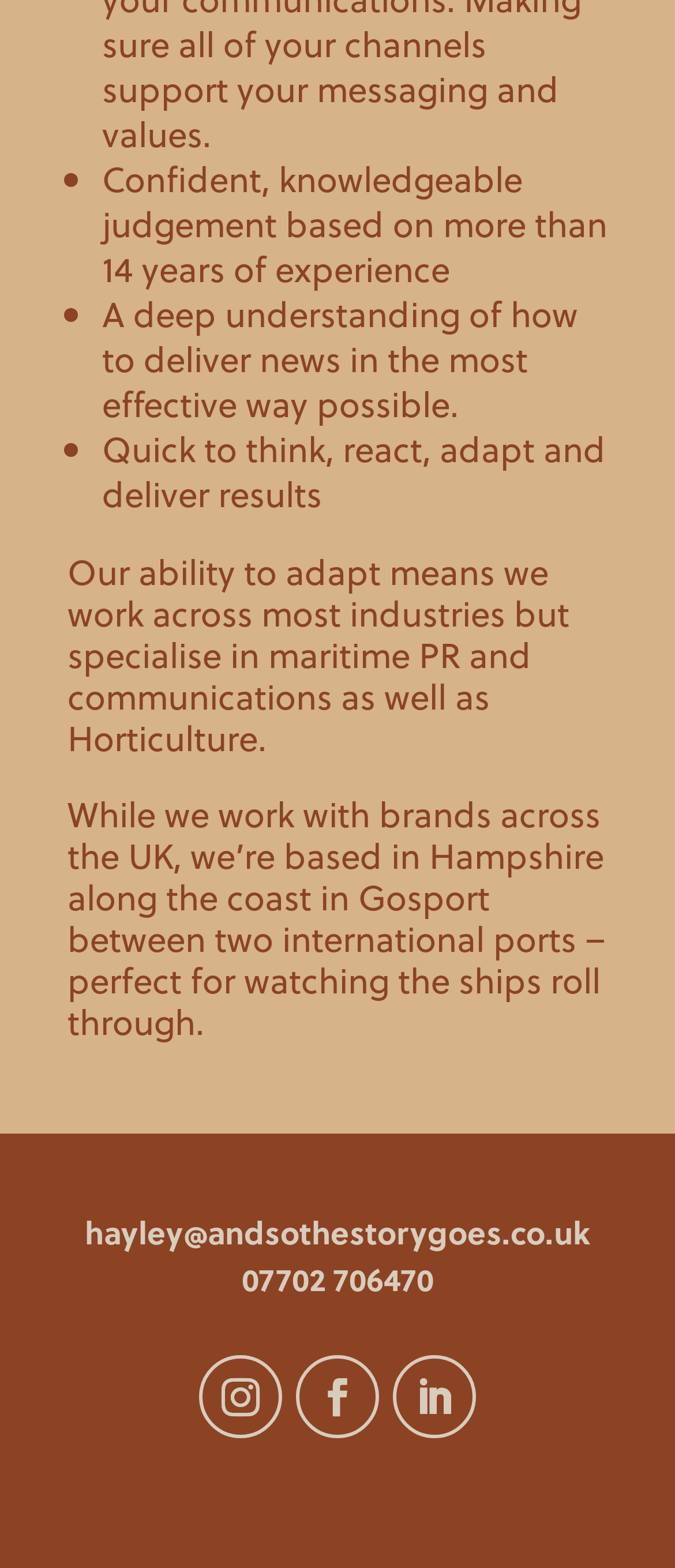Provide a short answer to the following question with just one word or phrase: What is the author's email address?

hayley@andsothestorygoes.co.uk